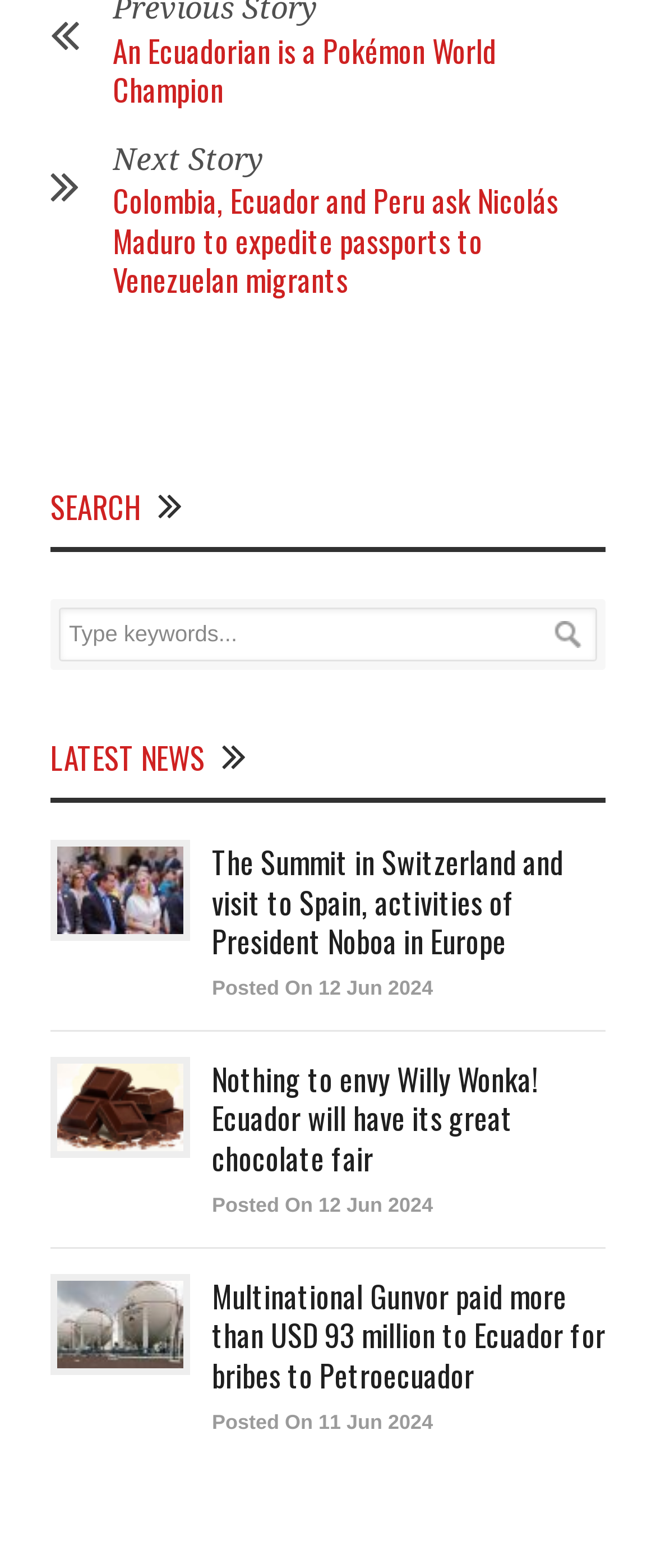Find the bounding box coordinates for the HTML element described as: "Posted On 12 Jun 2024". The coordinates should consist of four float values between 0 and 1, i.e., [left, top, right, bottom].

[0.323, 0.761, 0.66, 0.776]